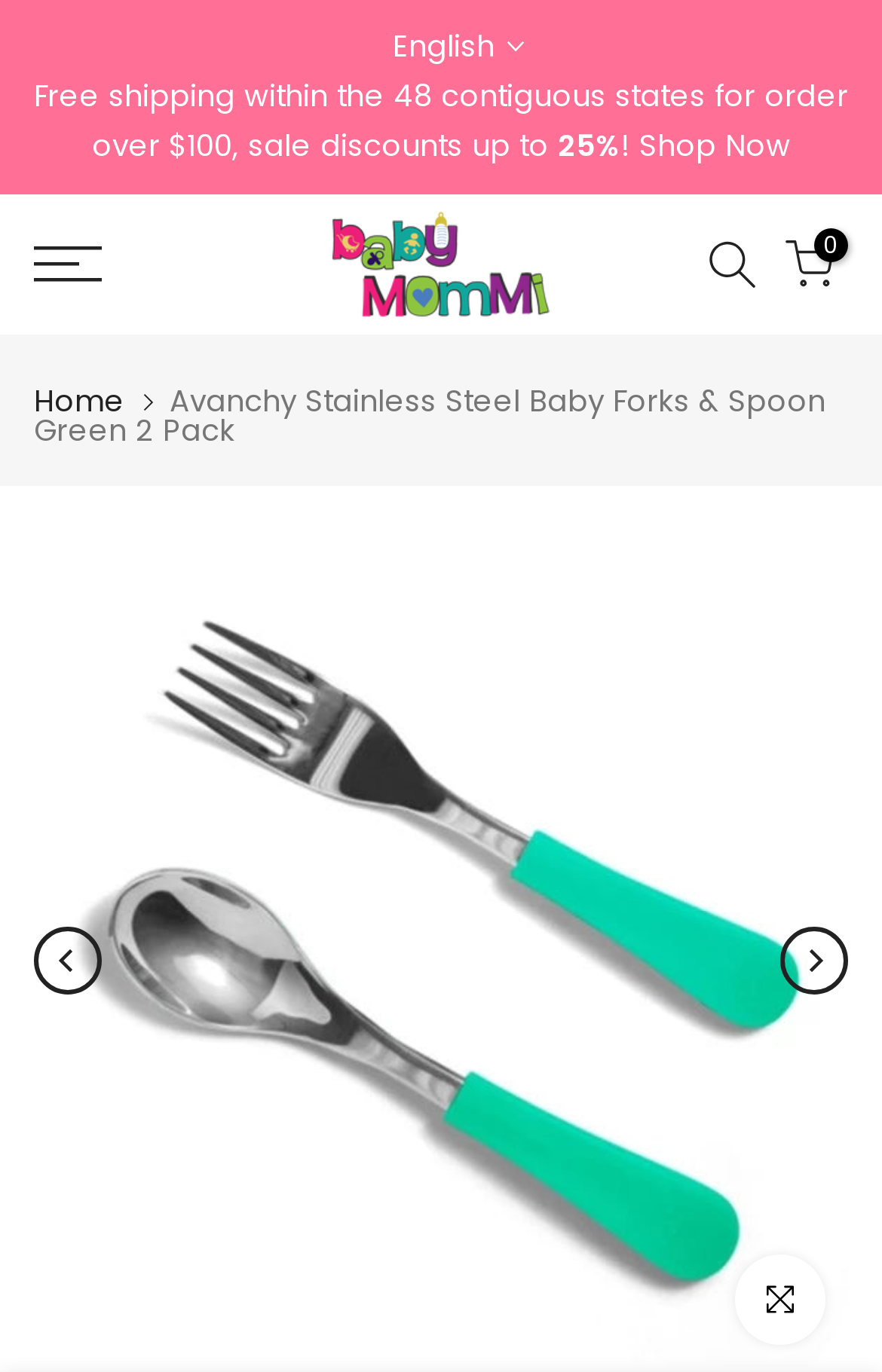Identify the bounding box coordinates for the element you need to click to achieve the following task: "Click to enlarge". The coordinates must be four float values ranging from 0 to 1, formatted as [left, top, right, bottom].

[0.833, 0.915, 0.936, 0.981]